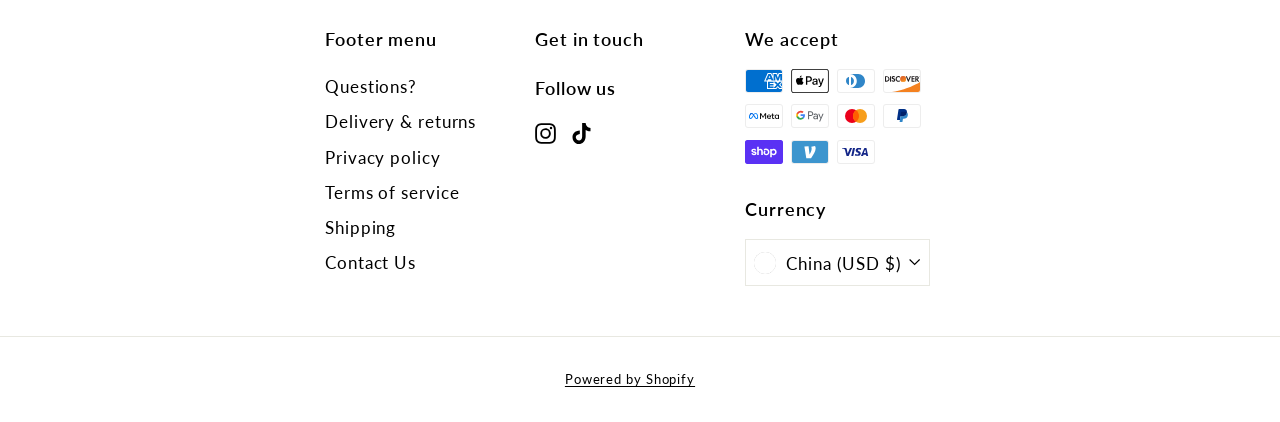Please provide the bounding box coordinates in the format (top-left x, top-left y, bottom-right x, bottom-right y). Remember, all values are floating point numbers between 0 and 1. What is the bounding box coordinate of the region described as: Questions?

[0.254, 0.164, 0.326, 0.247]